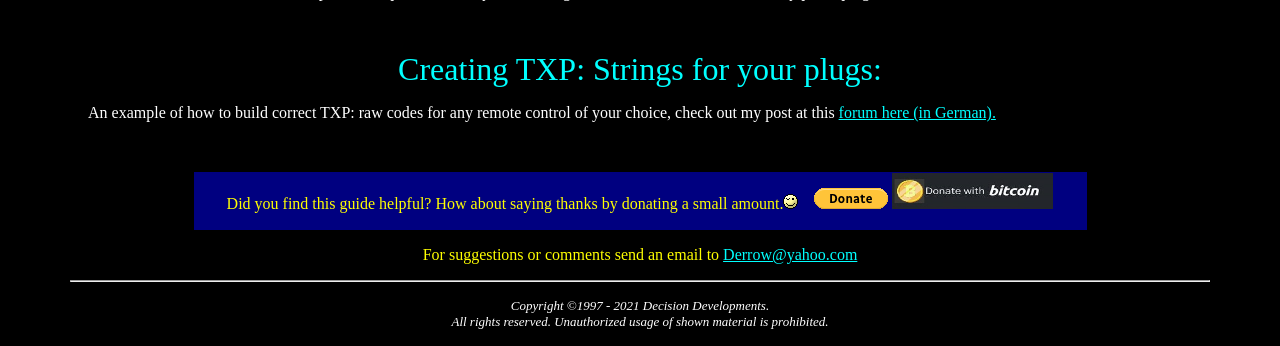What is the language of the forum mentioned?
Look at the image and answer the question with a single word or phrase.

German